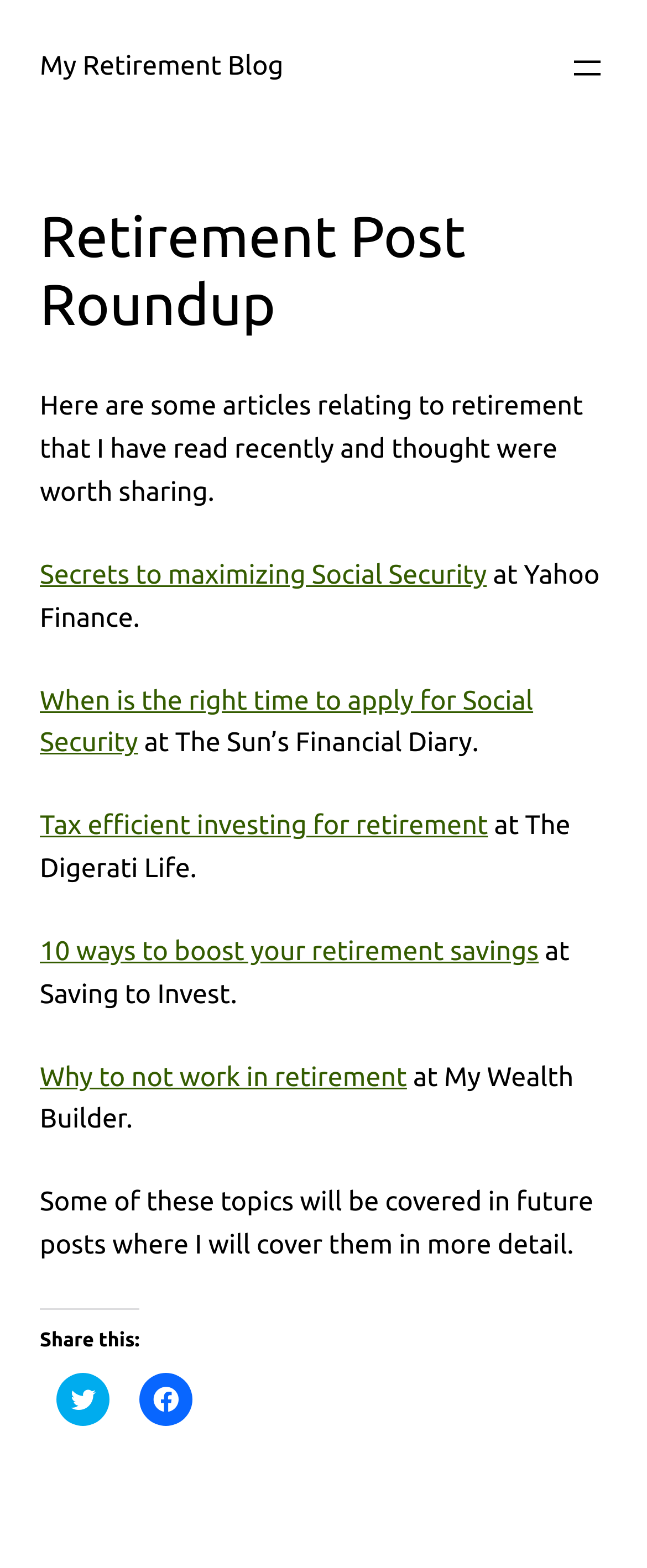Find the main header of the webpage and produce its text content.

Retirement Post Roundup